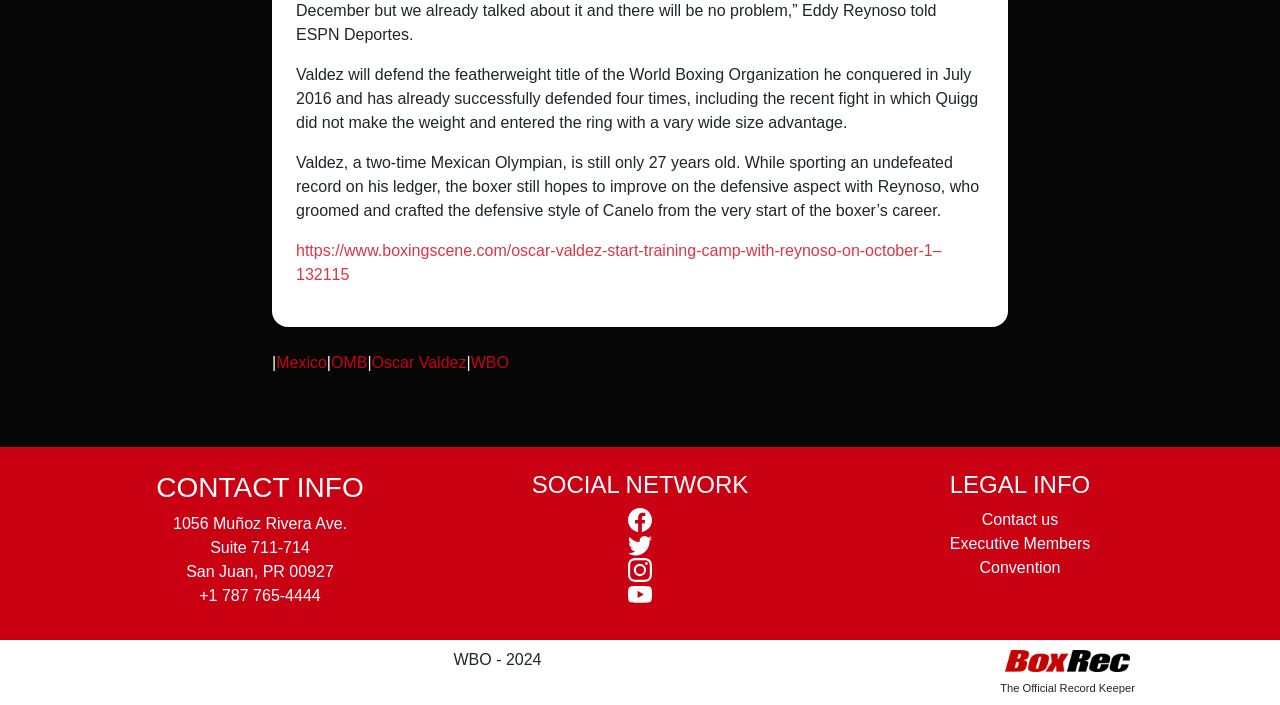Please specify the bounding box coordinates of the area that should be clicked to accomplish the following instruction: "Visit the WBO website". The coordinates should consist of four float numbers between 0 and 1, i.e., [left, top, right, bottom].

[0.368, 0.502, 0.398, 0.526]